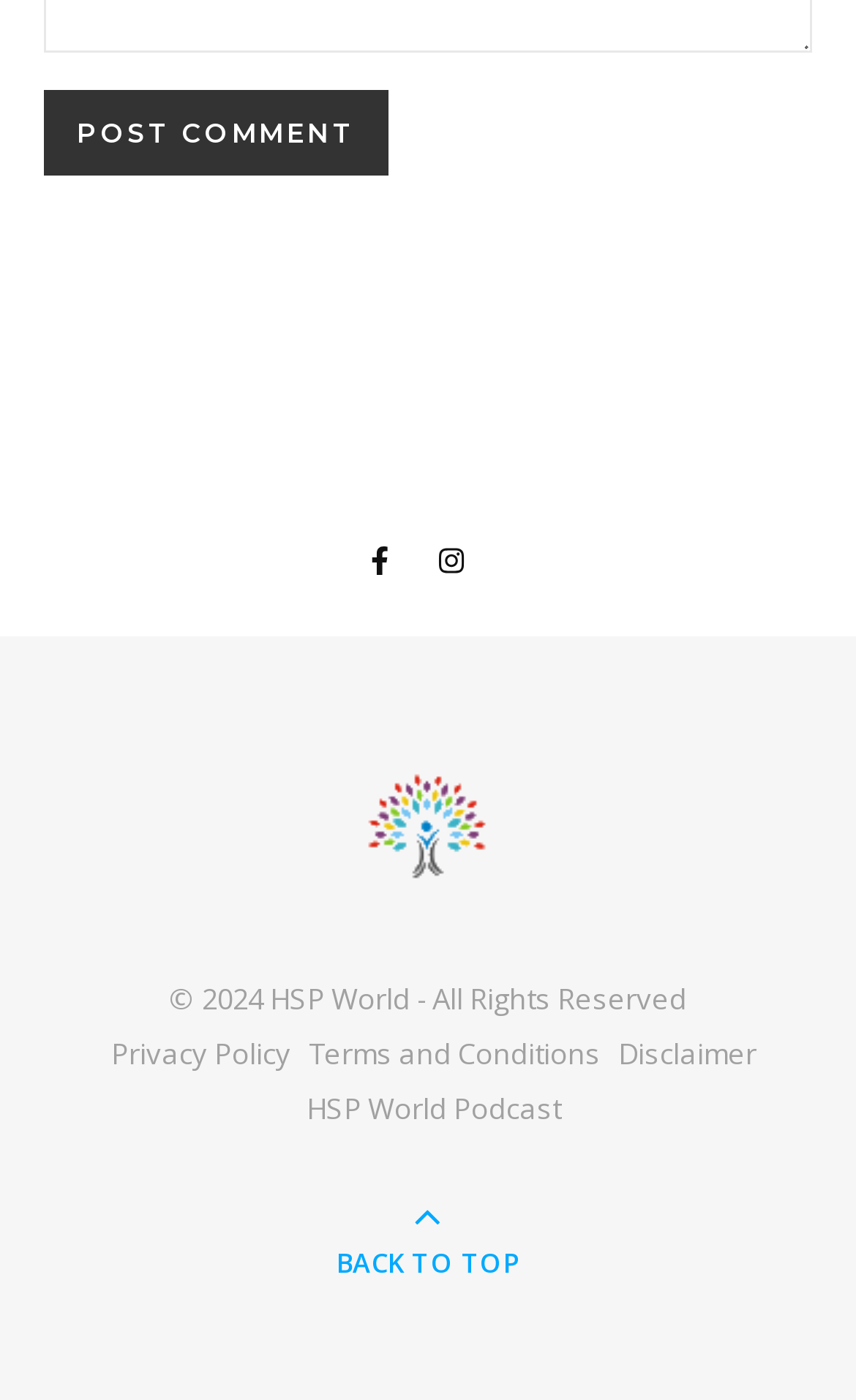Locate the bounding box coordinates of the area where you should click to accomplish the instruction: "Click the BACK TO TOP button".

[0.393, 0.888, 0.607, 0.915]